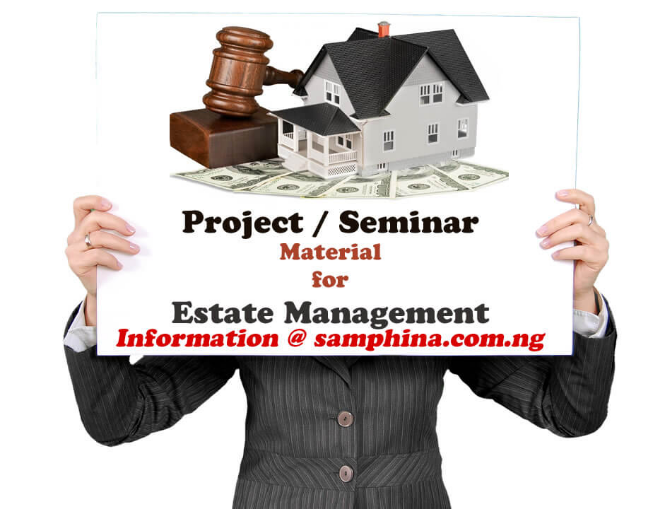What objects are in the background?
Based on the image, please offer an in-depth response to the question.

The objects in the background are a house, a gavel, and stacks of money because they are visually represented behind the sign, symbolizing aspects of real estate and financial transactions that are inherent in estate management studies.